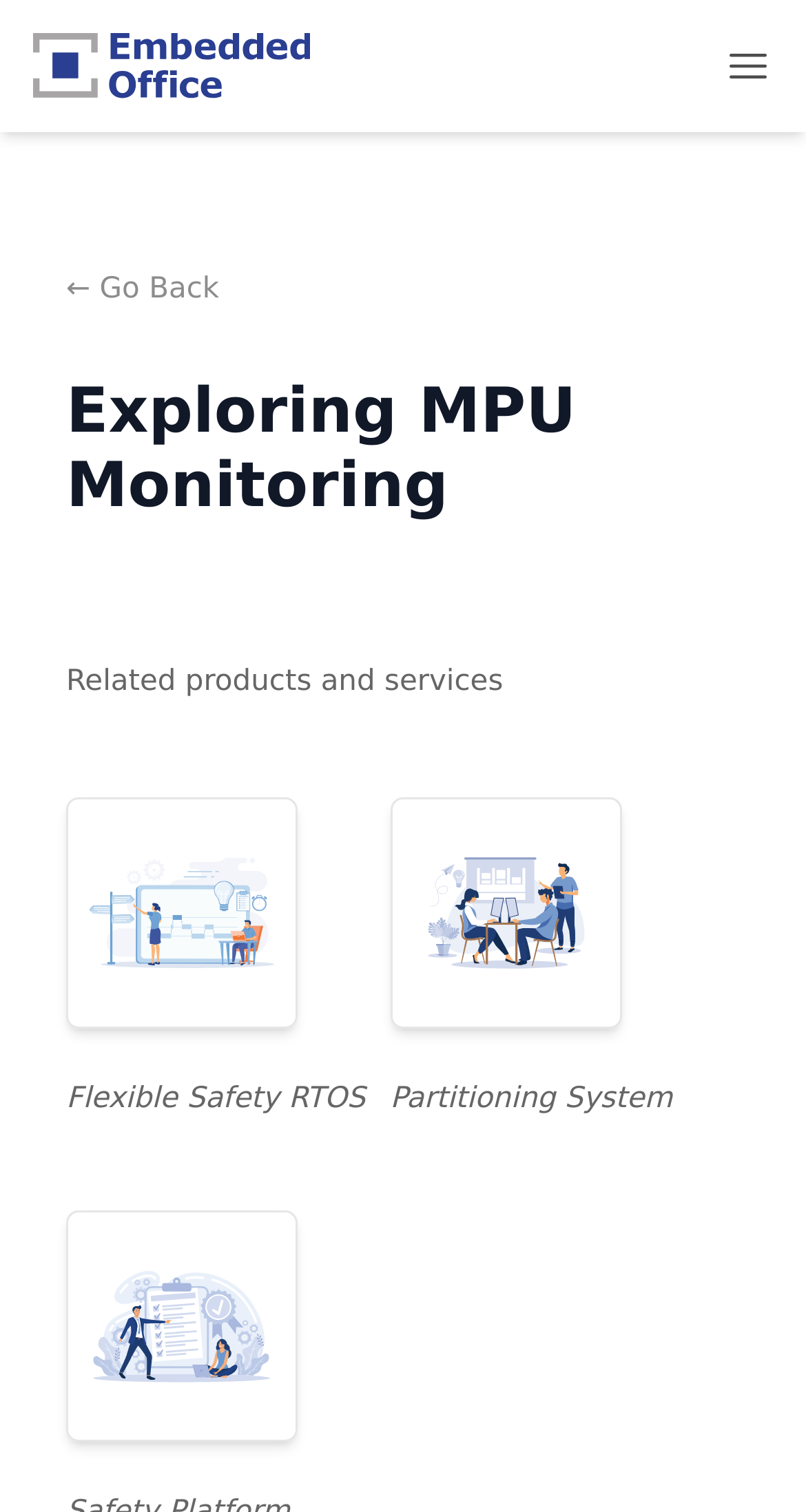Answer the following inquiry with a single word or phrase:
How many images are there on the webpage?

6